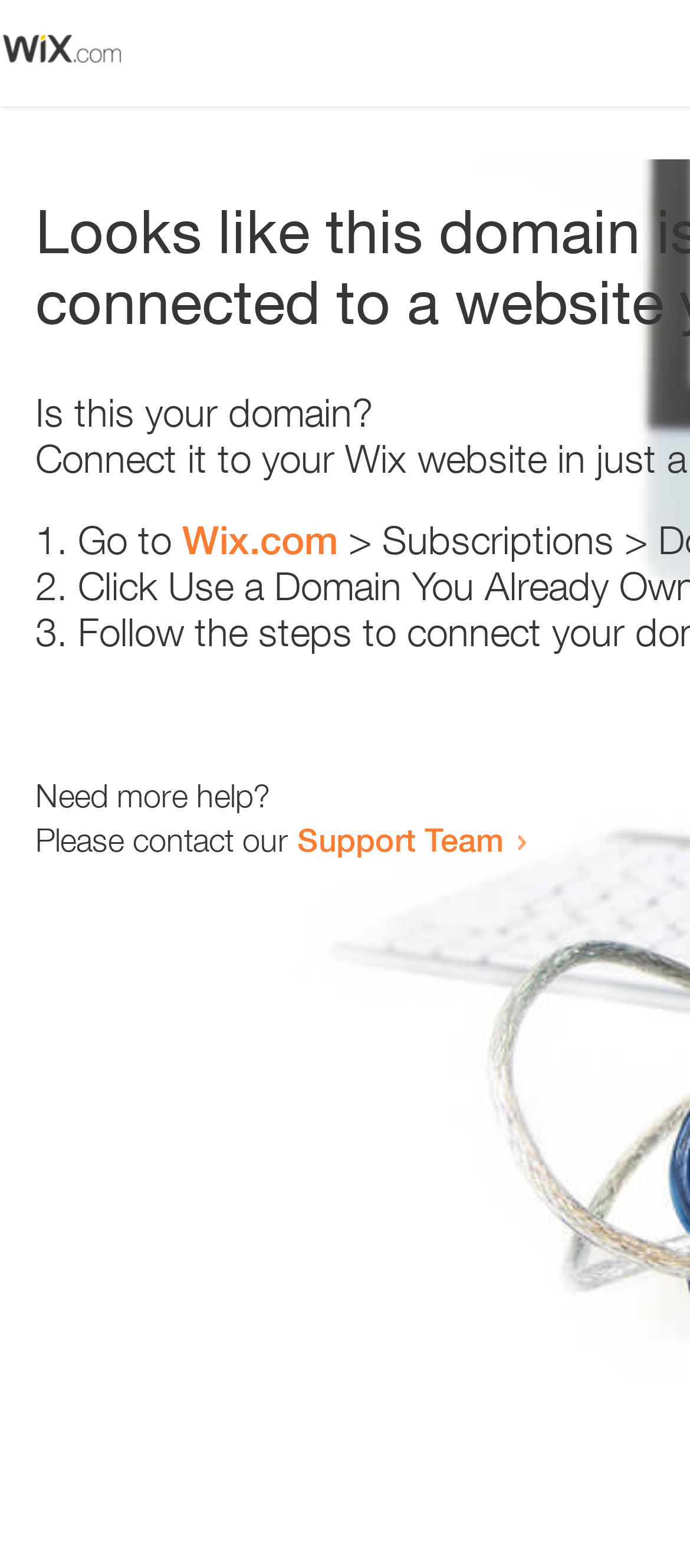What is the position of the image on the webpage?
Please respond to the question with a detailed and informative answer.

The question is asking about the position of the image on the webpage. The answer is 'top' because the image has a bounding box with y1 and y2 coordinates [0.02, 0.042] which indicates that it is located at the top of the webpage.